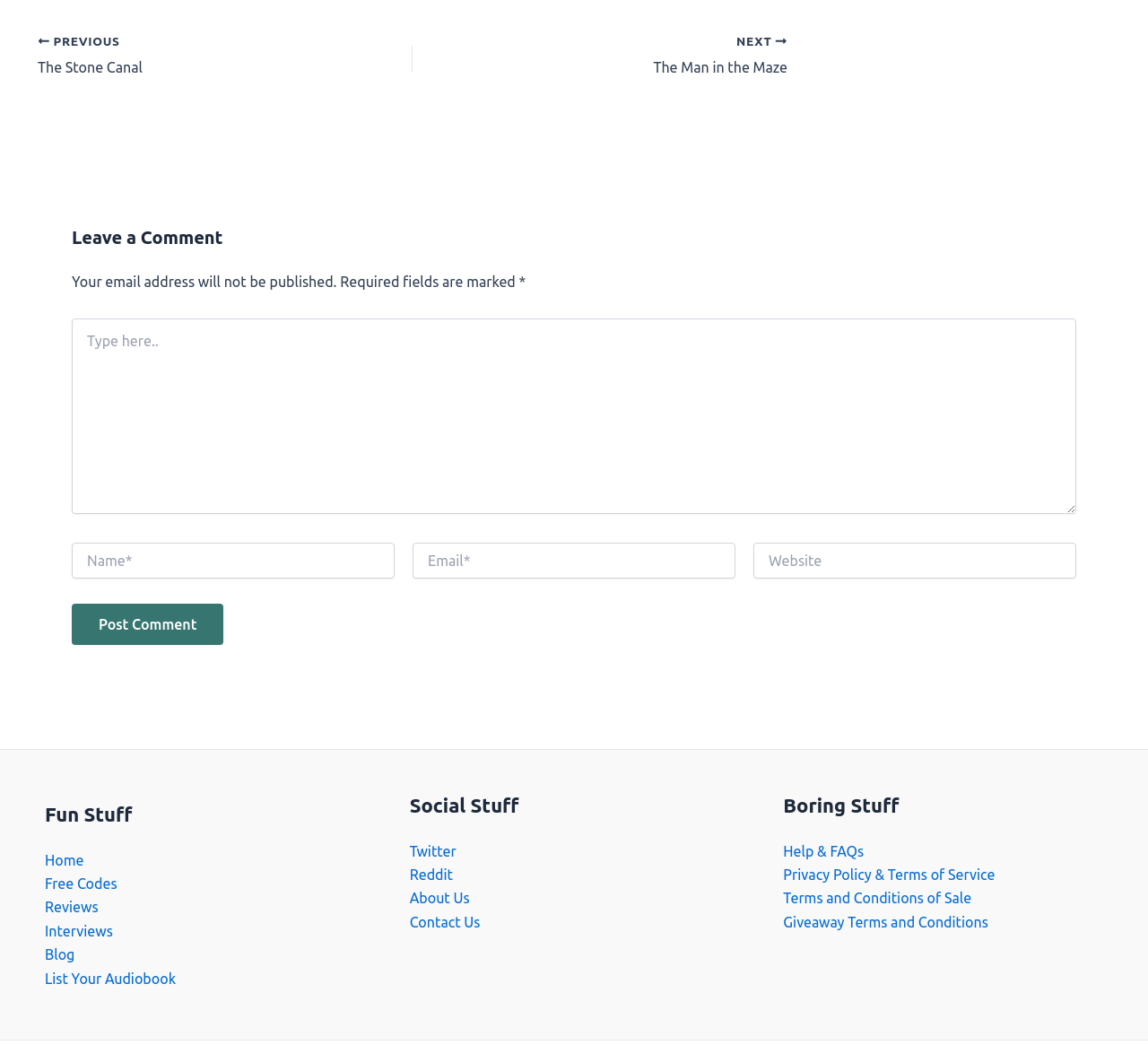Please specify the bounding box coordinates for the clickable region that will help you carry out the instruction: "Type in the 'Email' field".

[0.359, 0.519, 0.641, 0.553]